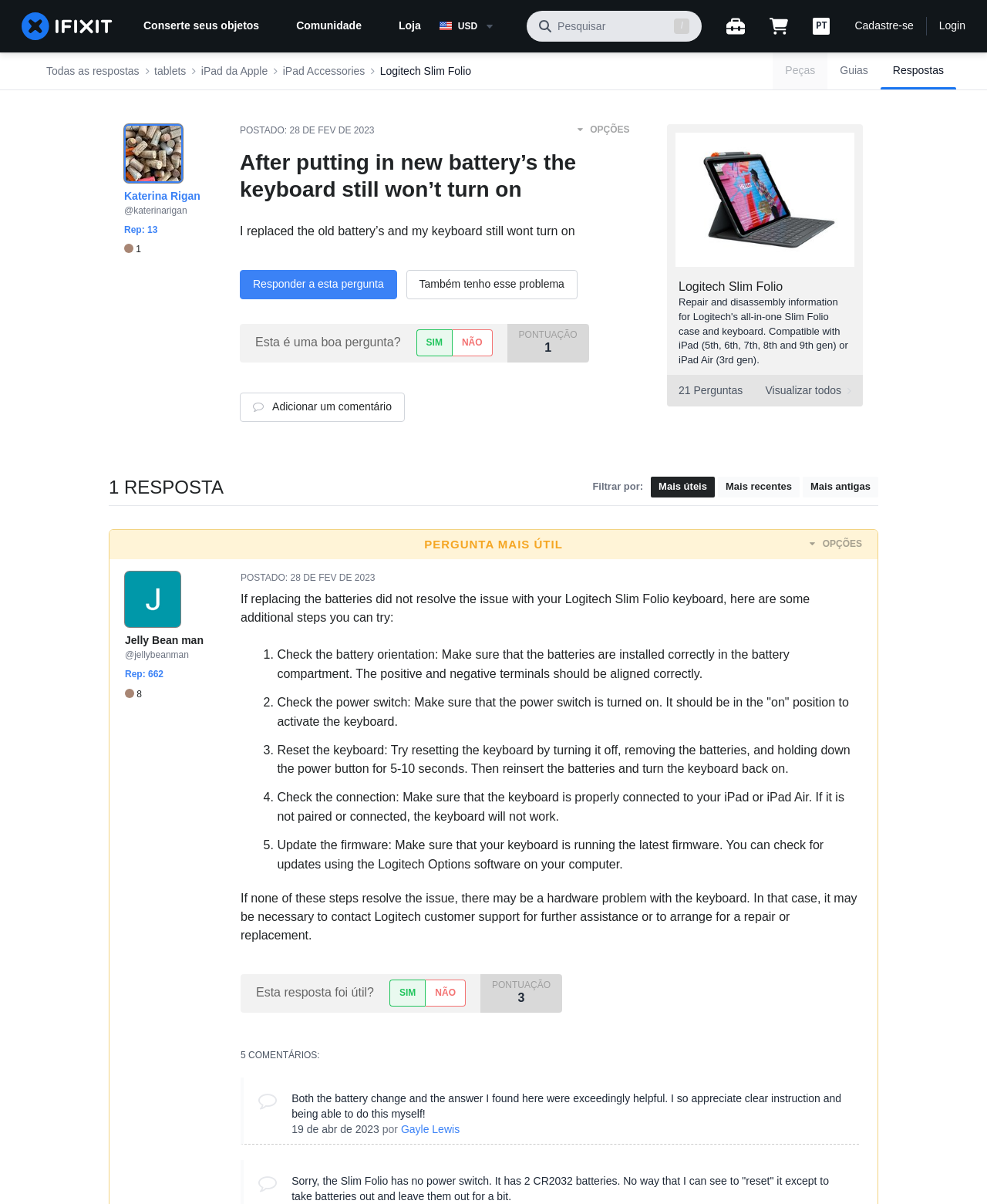What is the reputation of the user who posted the question?
By examining the image, provide a one-word or phrase answer.

13